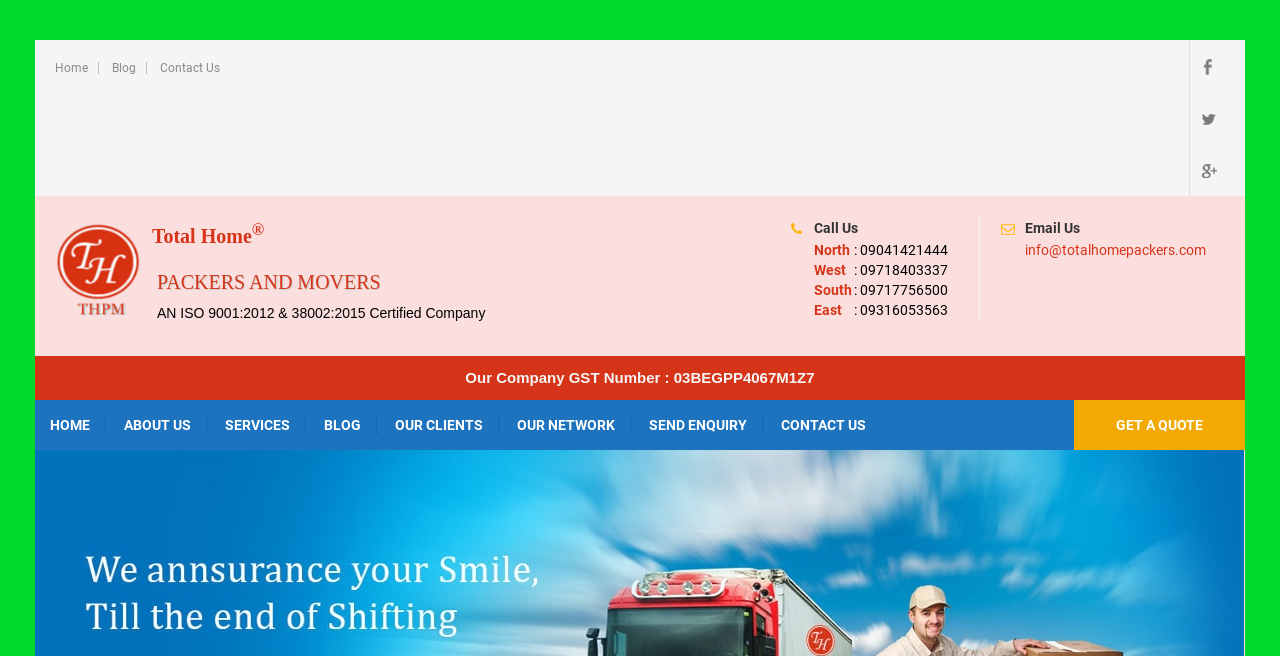How many phone numbers are listed?
Respond to the question with a single word or phrase according to the image.

4